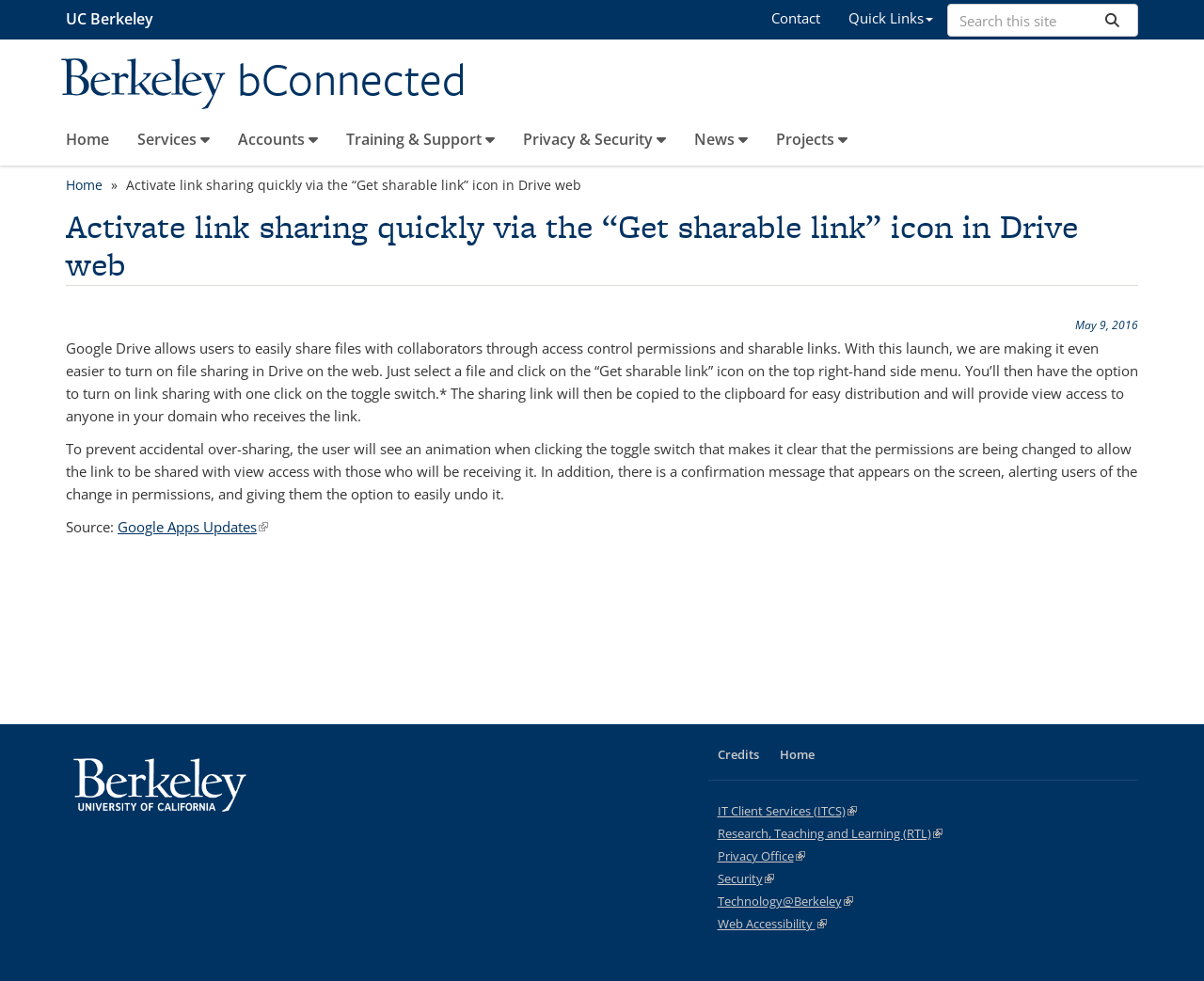Given the description "Technology@Berkeley(link is external)", provide the bounding box coordinates of the corresponding UI element.

[0.596, 0.91, 0.708, 0.927]